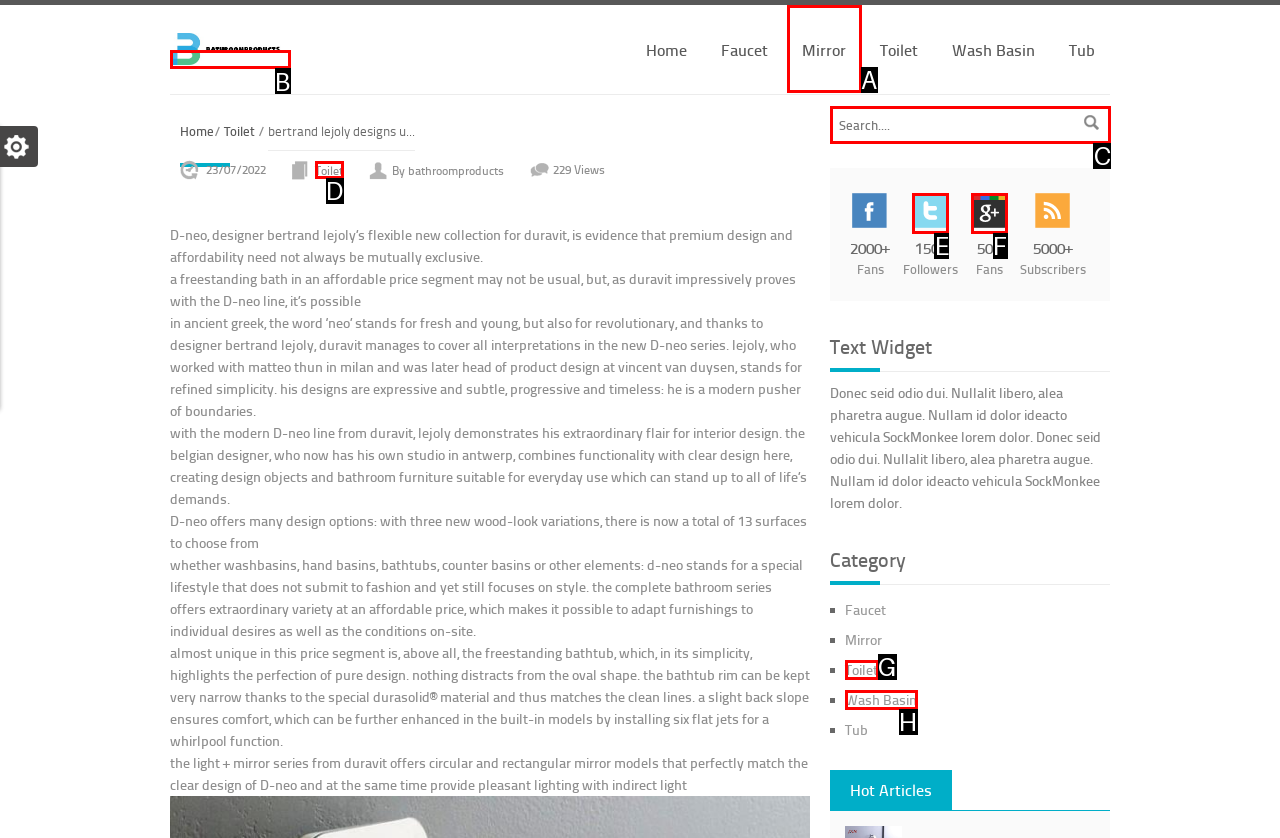Select the letter that corresponds to the description: Wash Basin. Provide your answer using the option's letter.

H